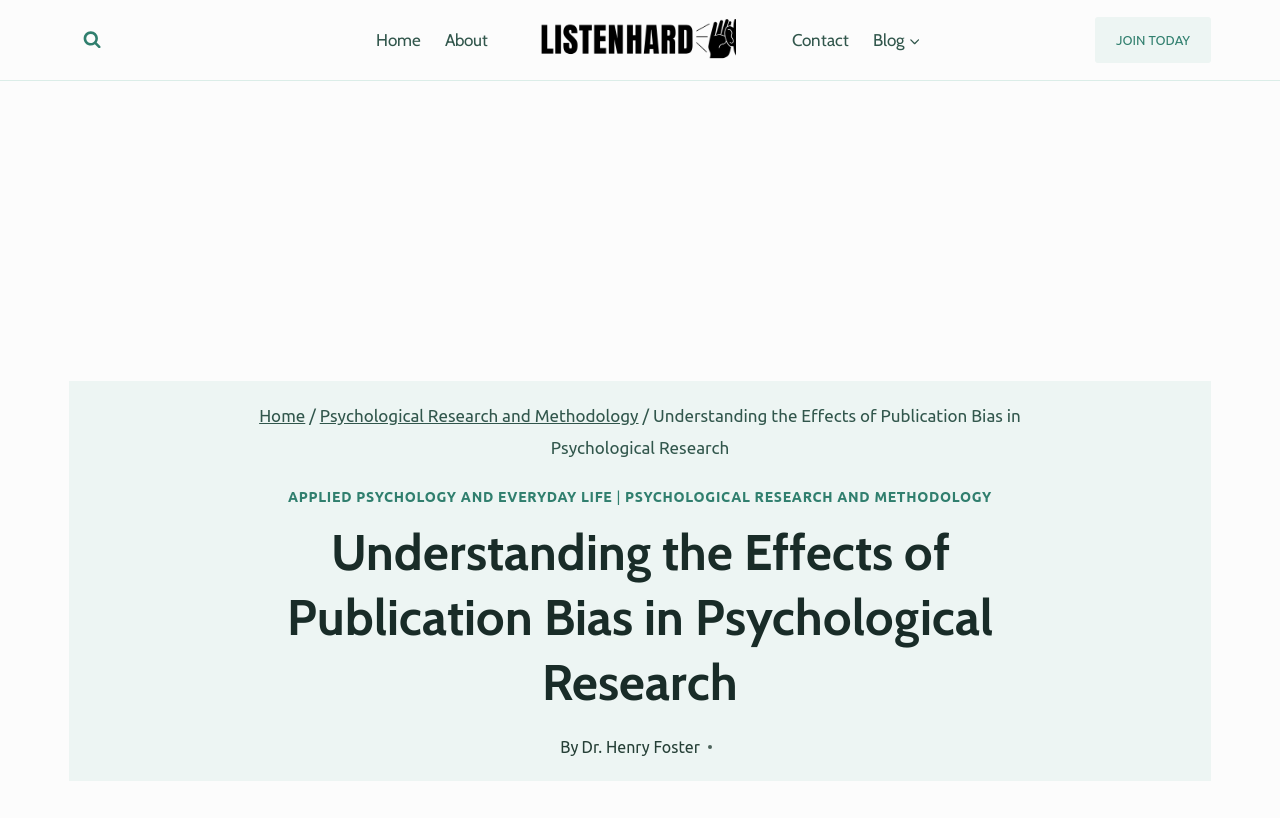Locate the bounding box coordinates of the element to click to perform the following action: 'Read about psychological research and methodology'. The coordinates should be given as four float values between 0 and 1, in the form of [left, top, right, bottom].

[0.25, 0.496, 0.499, 0.52]